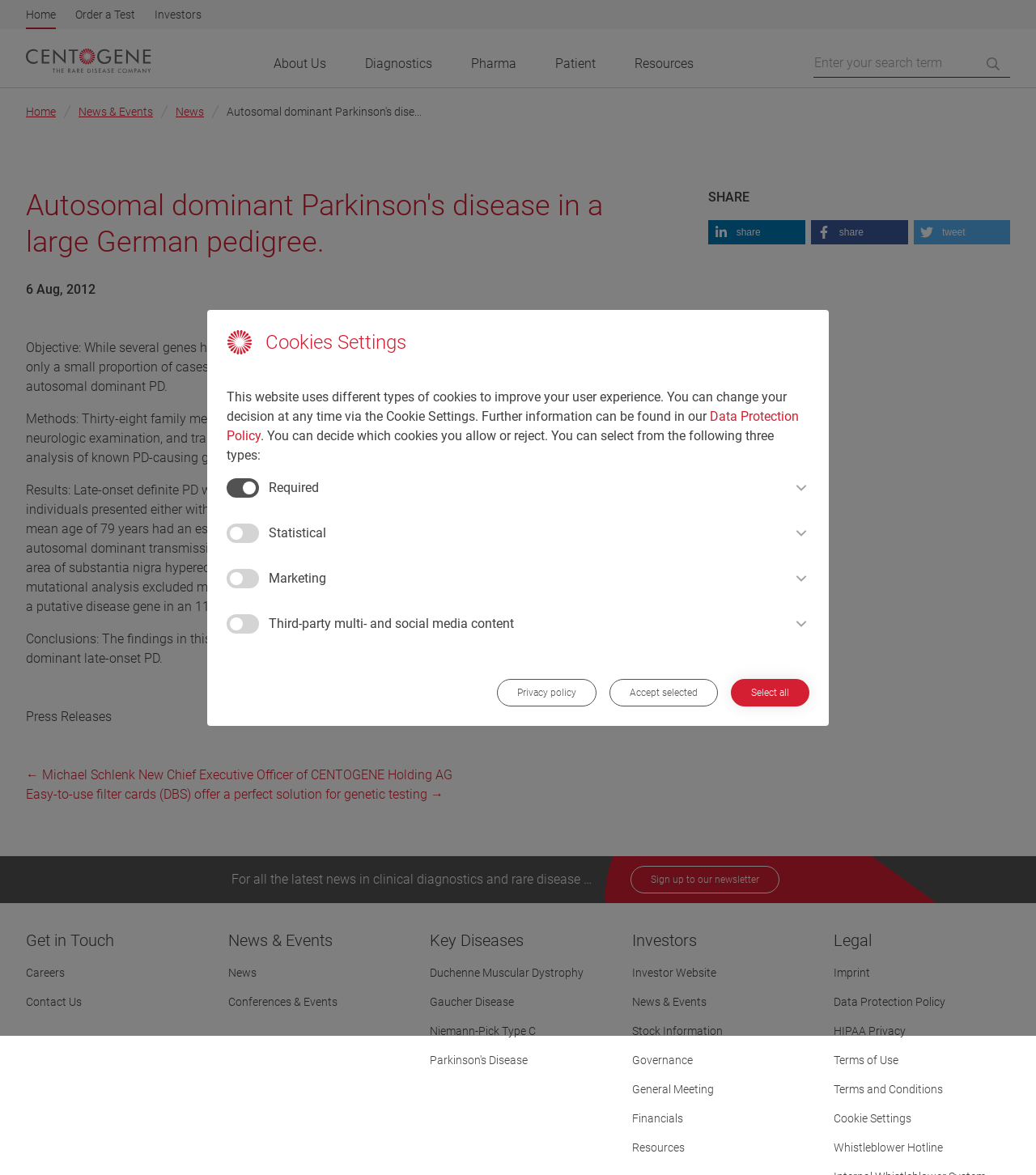Find the headline of the webpage and generate its text content.

Autosomal dominant Parkinson's disease in a large German pedigree.